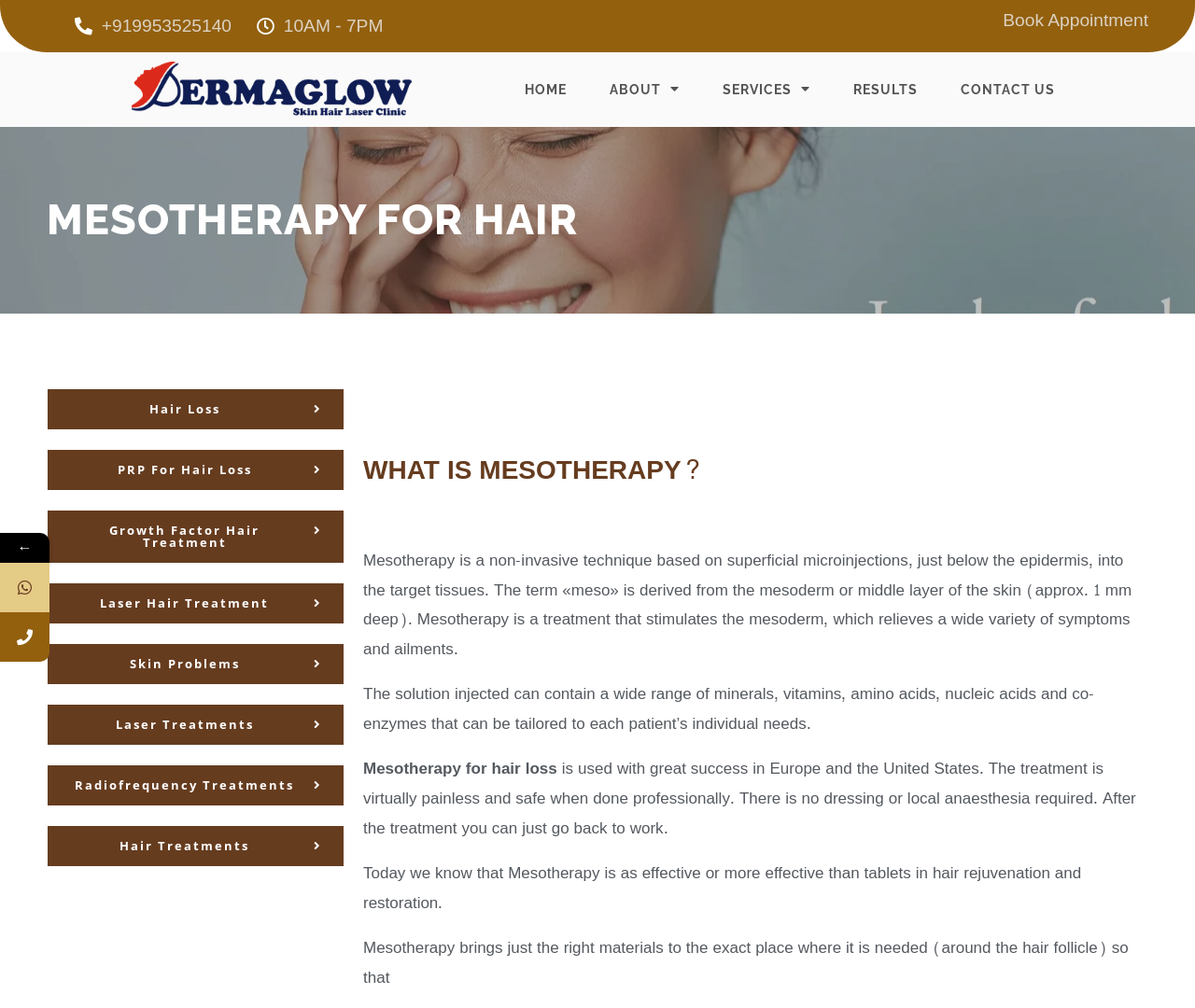Identify the bounding box coordinates of the region I need to click to complete this instruction: "visit about page".

None